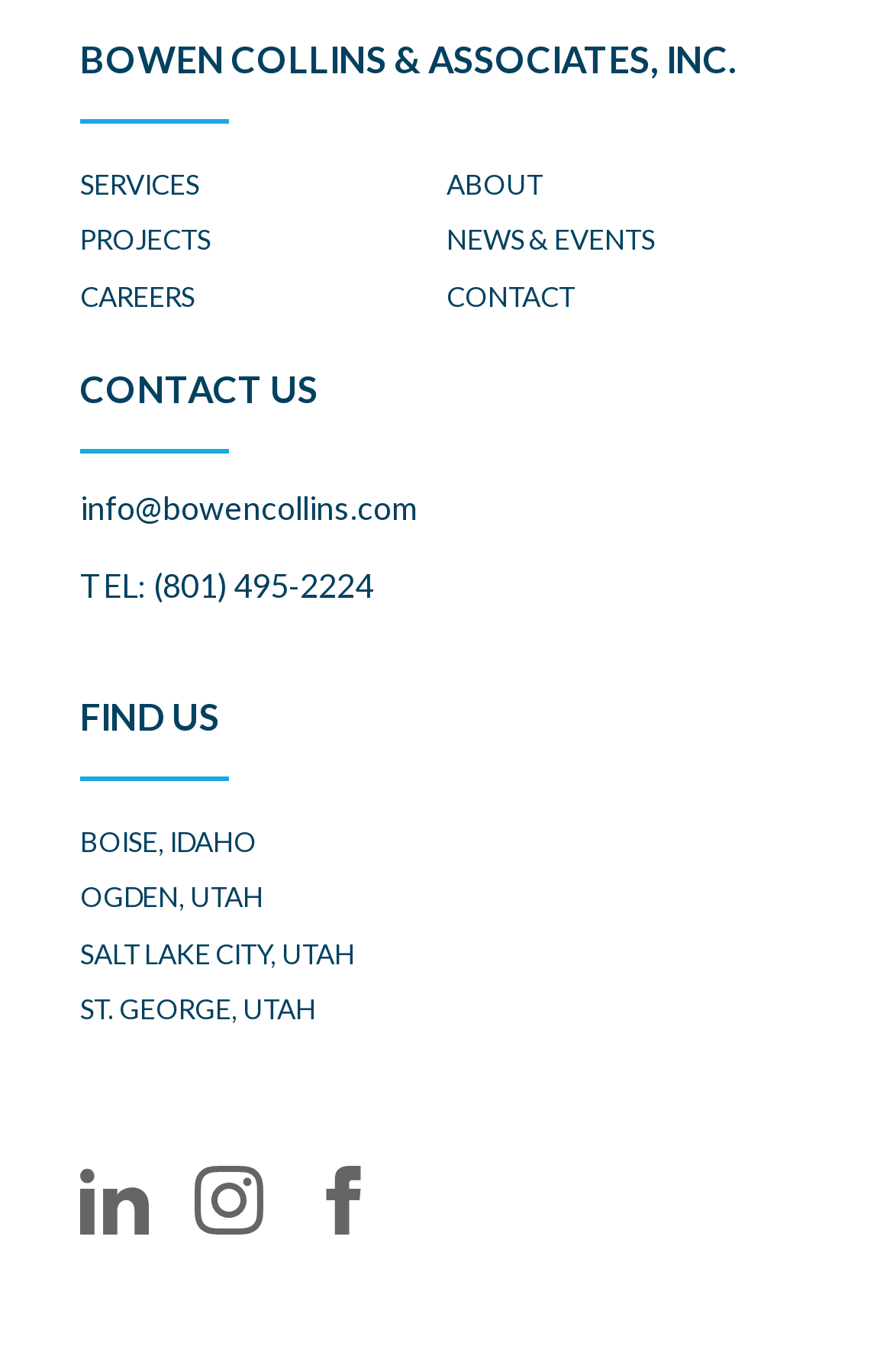Please determine the bounding box coordinates of the element's region to click in order to carry out the following instruction: "Visit ABOUT page". The coordinates should be four float numbers between 0 and 1, i.e., [left, top, right, bottom].

[0.5, 0.181, 0.608, 0.206]